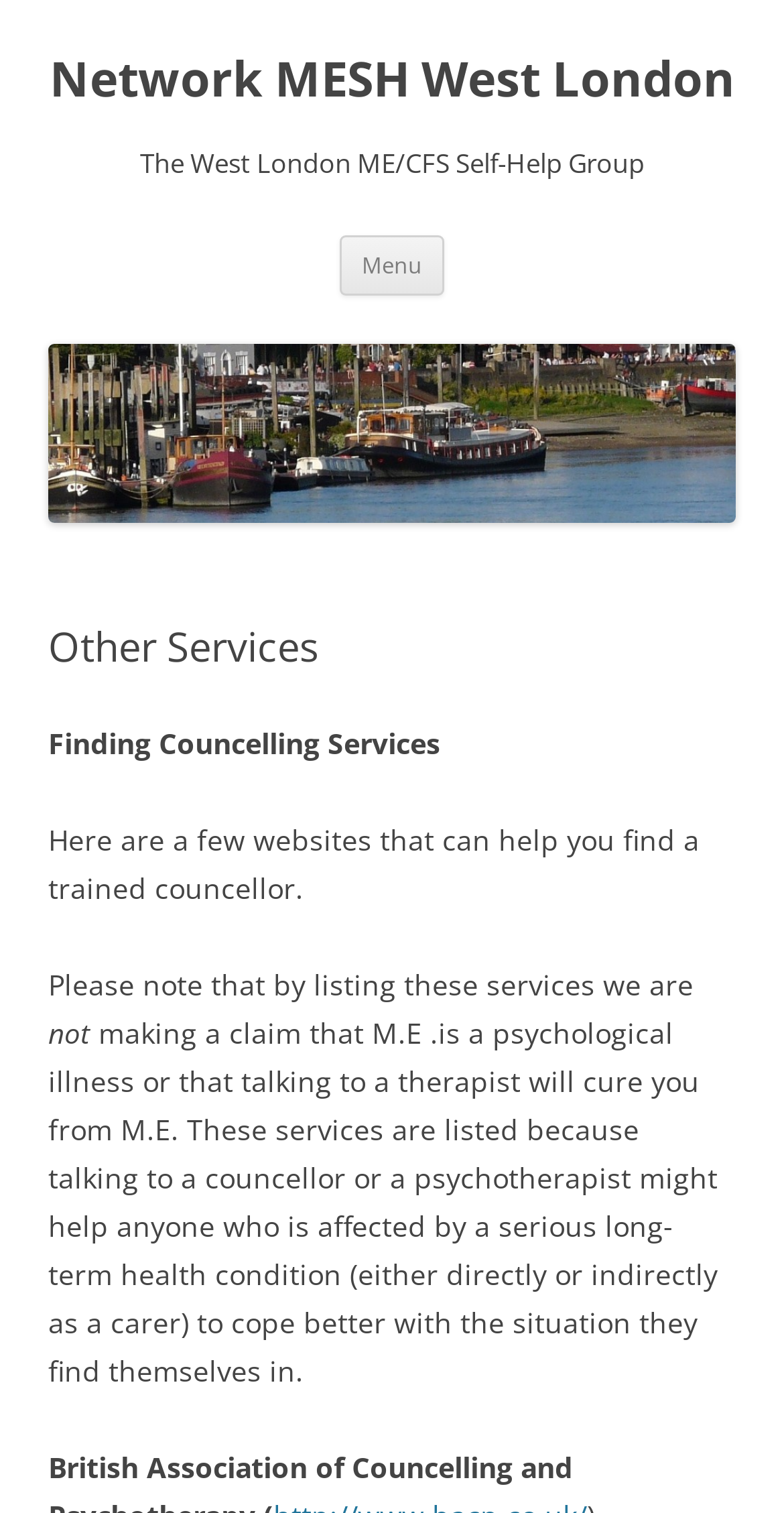Give a one-word or short phrase answer to this question: 
What is the purpose of the listed counseling services?

To help cope with serious long-term health conditions